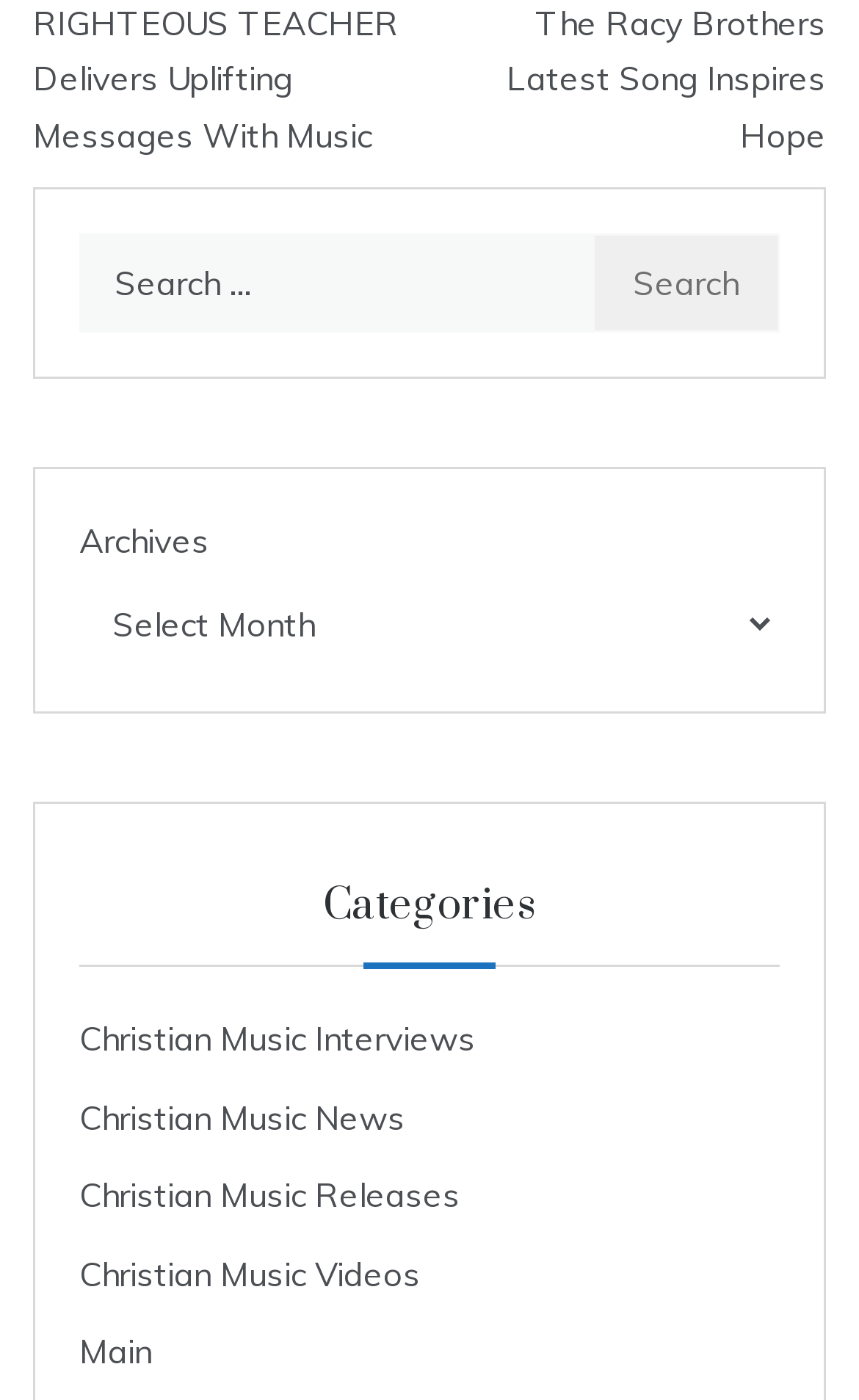Given the element description "Christian Music Releases", identify the bounding box of the corresponding UI element.

[0.092, 0.834, 0.536, 0.874]